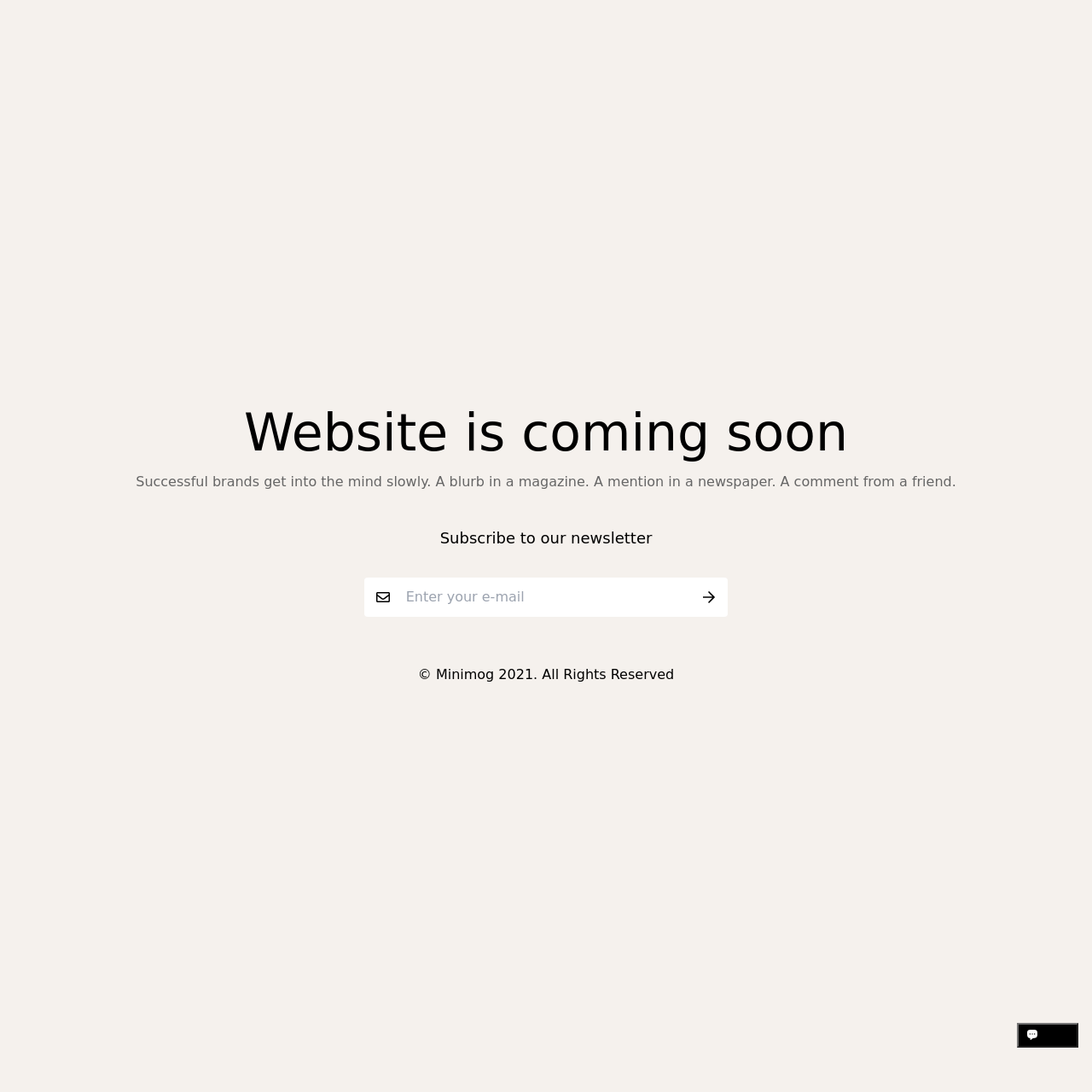What is the copyright information at the bottom of the page?
Examine the image and provide an in-depth answer to the question.

The StaticText element at the bottom of the page contains the copyright information, which is '© Minimog 2021. All Rights Reserved'.